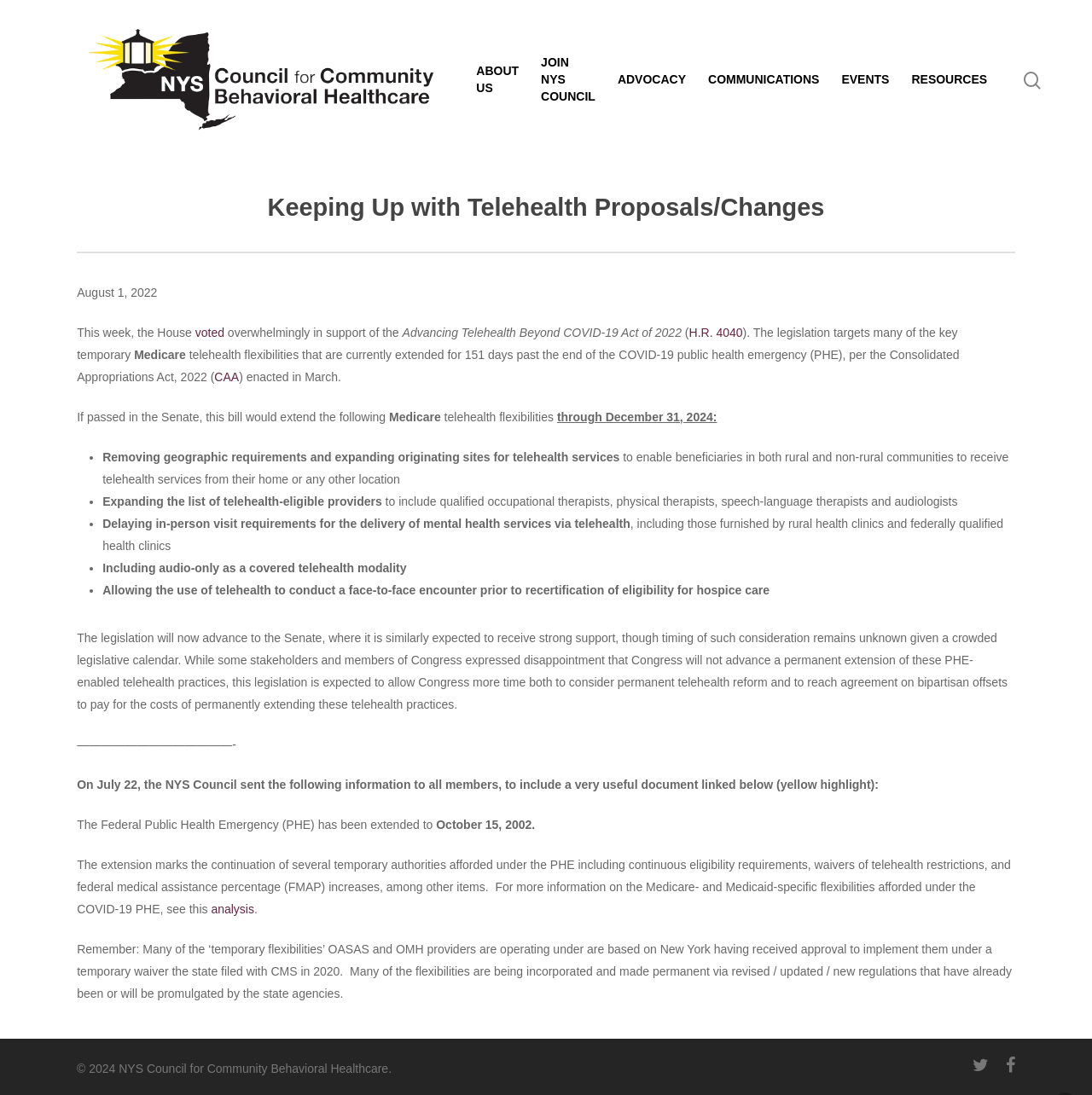What is the name of the organization?
Answer with a single word or phrase, using the screenshot for reference.

NYS Council for Community Behavioral Healthcare